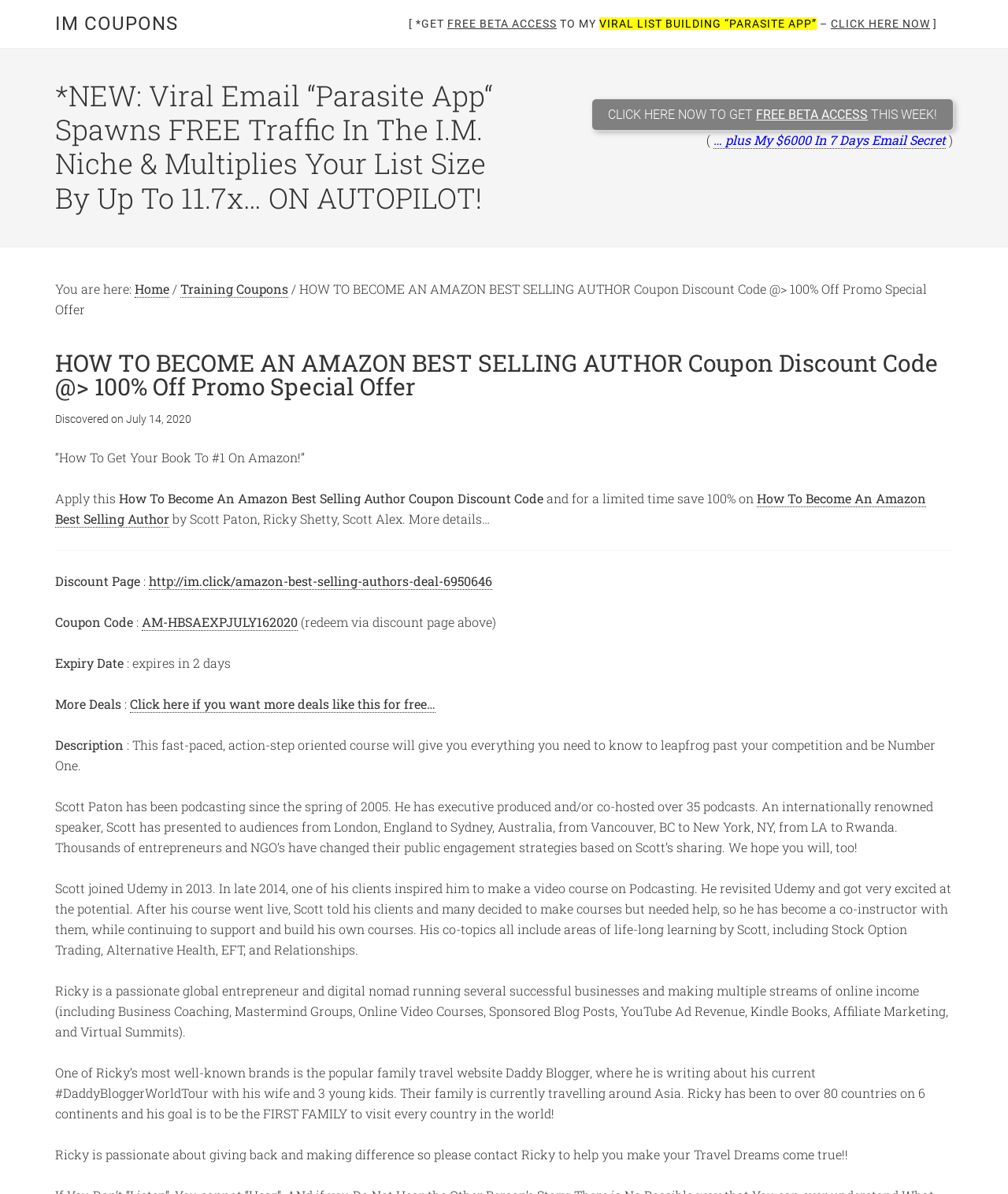Please specify the bounding box coordinates of the area that should be clicked to accomplish the following instruction: "Click here to get free beta access this week". The coordinates should consist of four float numbers between 0 and 1, i.e., [left, top, right, bottom].

[0.588, 0.083, 0.945, 0.109]